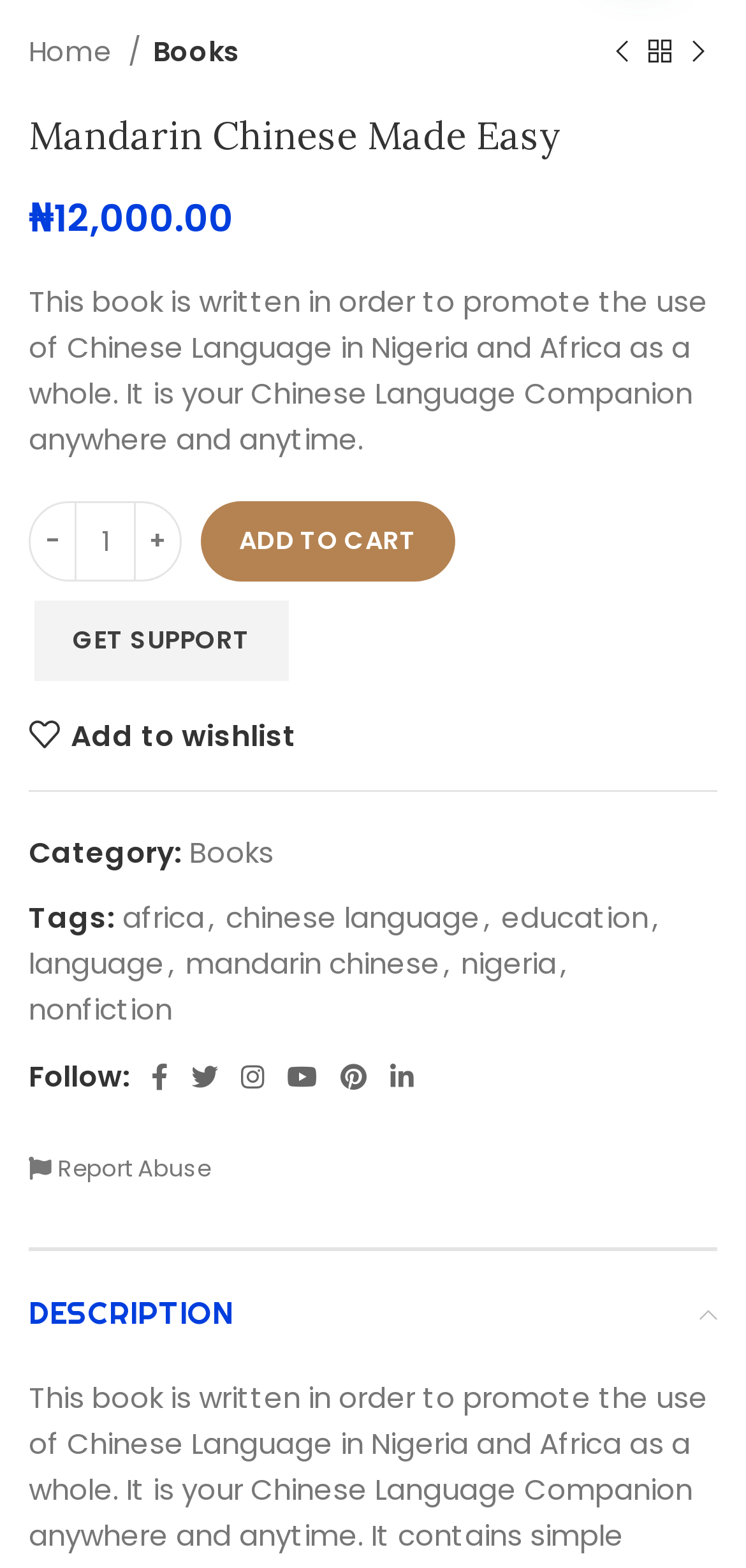What is the category of the book?
Based on the visual details in the image, please answer the question thoroughly.

I found the category of the book by looking at the static text element with the text 'Category:' and the link element next to it with the text 'Books'. This suggests that the category of the book is Books.